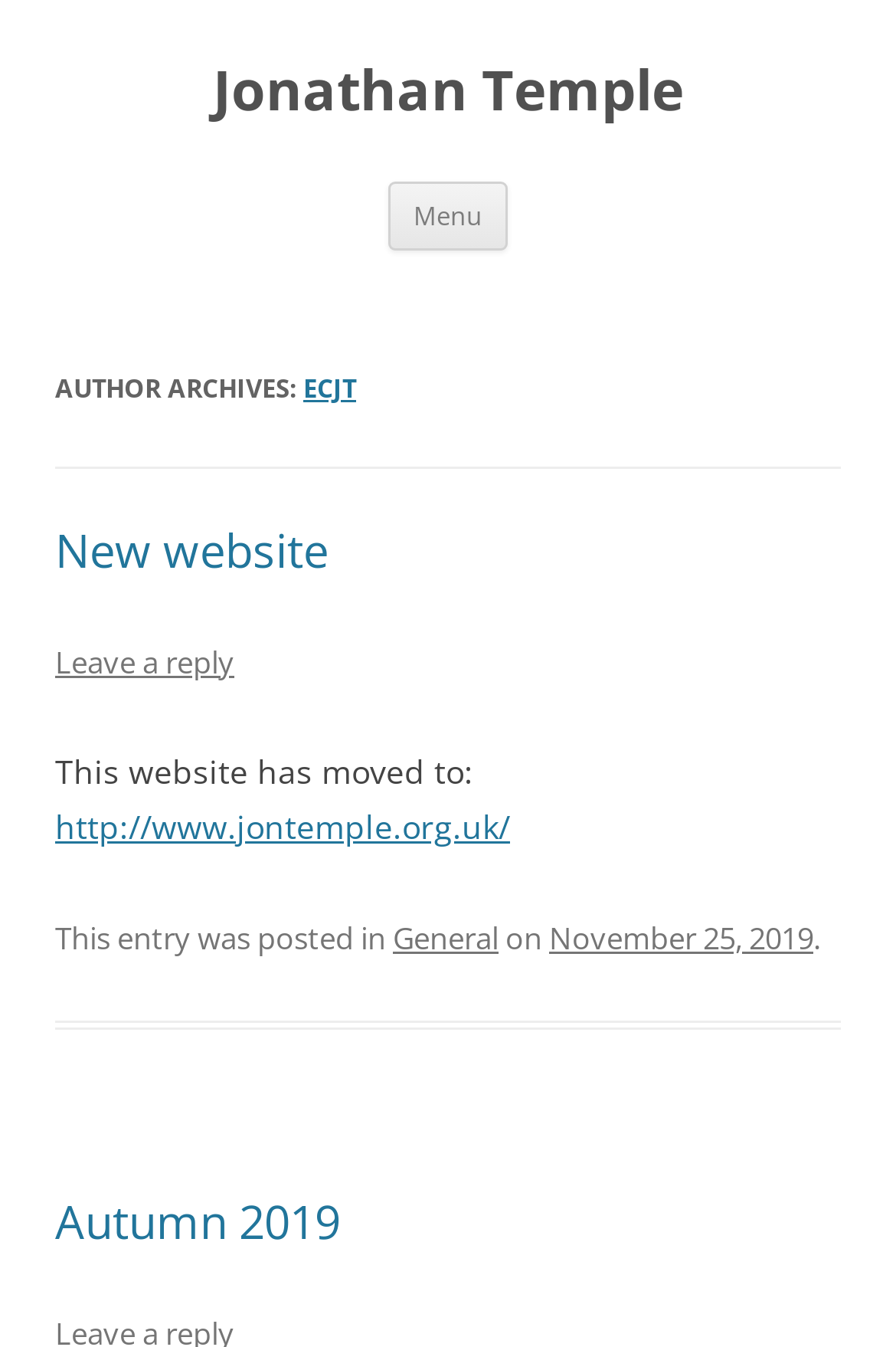Kindly determine the bounding box coordinates for the area that needs to be clicked to execute this instruction: "Read the article about '5 Irish Feminine display just what it method for be Strong for the Midlife'".

None